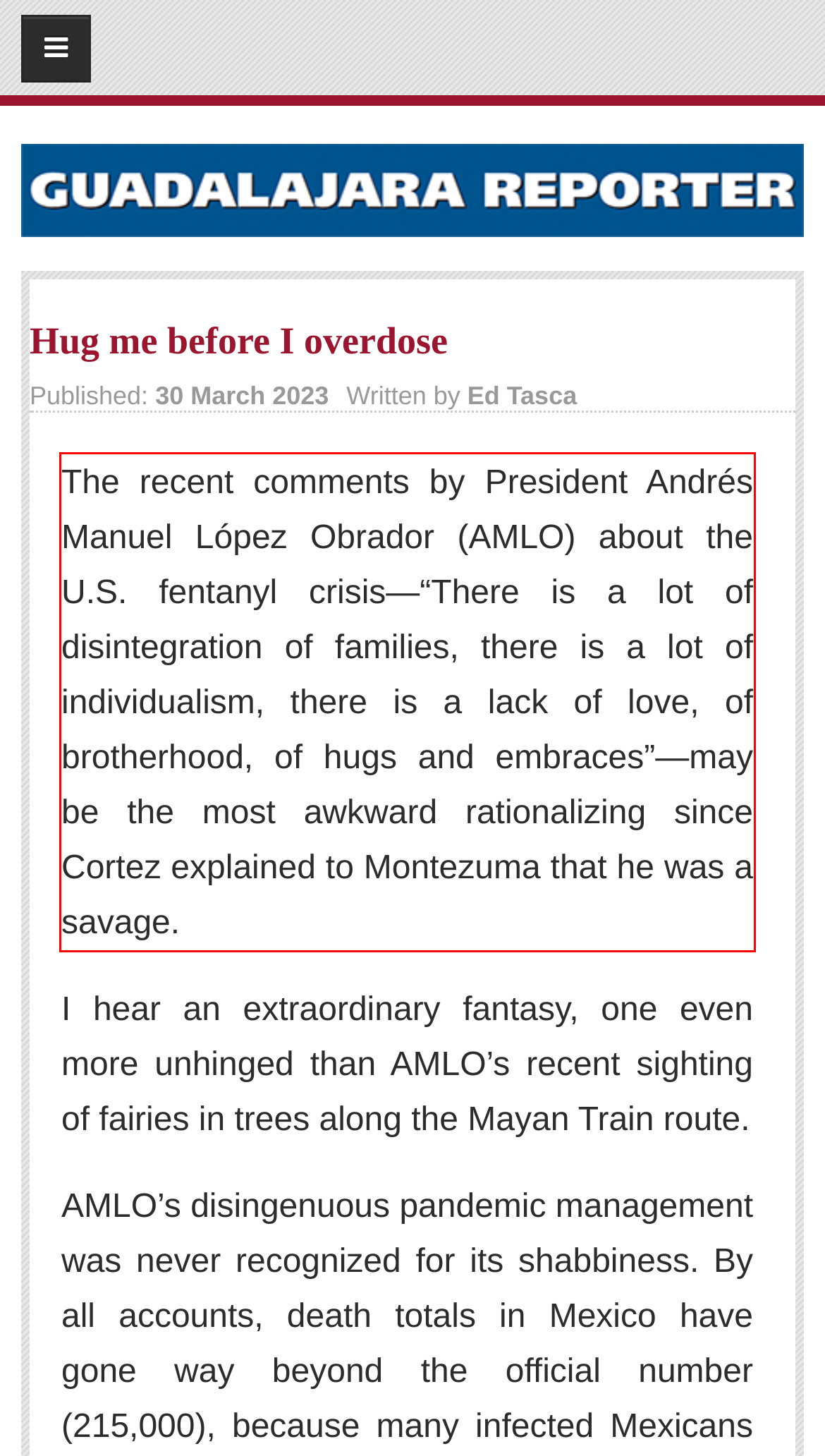Perform OCR on the text inside the red-bordered box in the provided screenshot and output the content.

The recent comments by President Andrés Manuel López Obrador (AMLO) about the U.S. fentanyl crisis—“There is a lot of disintegration of families, there is a lot of individualism, there is a lack of love, of brotherhood, of hugs and embraces”—may be the most awkward rationalizing since Cortez explained to Montezuma that he was a savage.